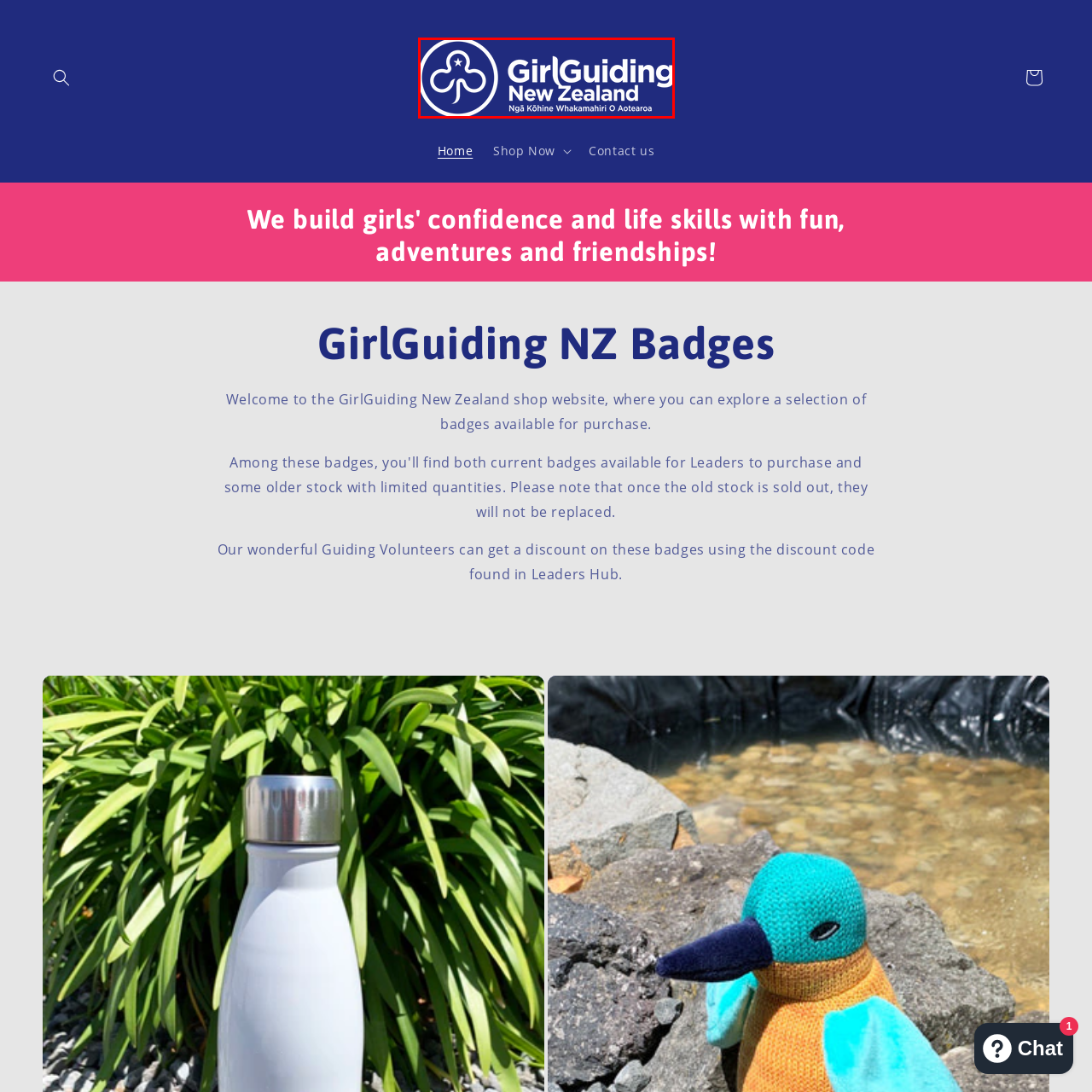Inspect the area enclosed by the red box and reply to the question using only one word or a short phrase: 
What is the background color of the logo?

Deep blue